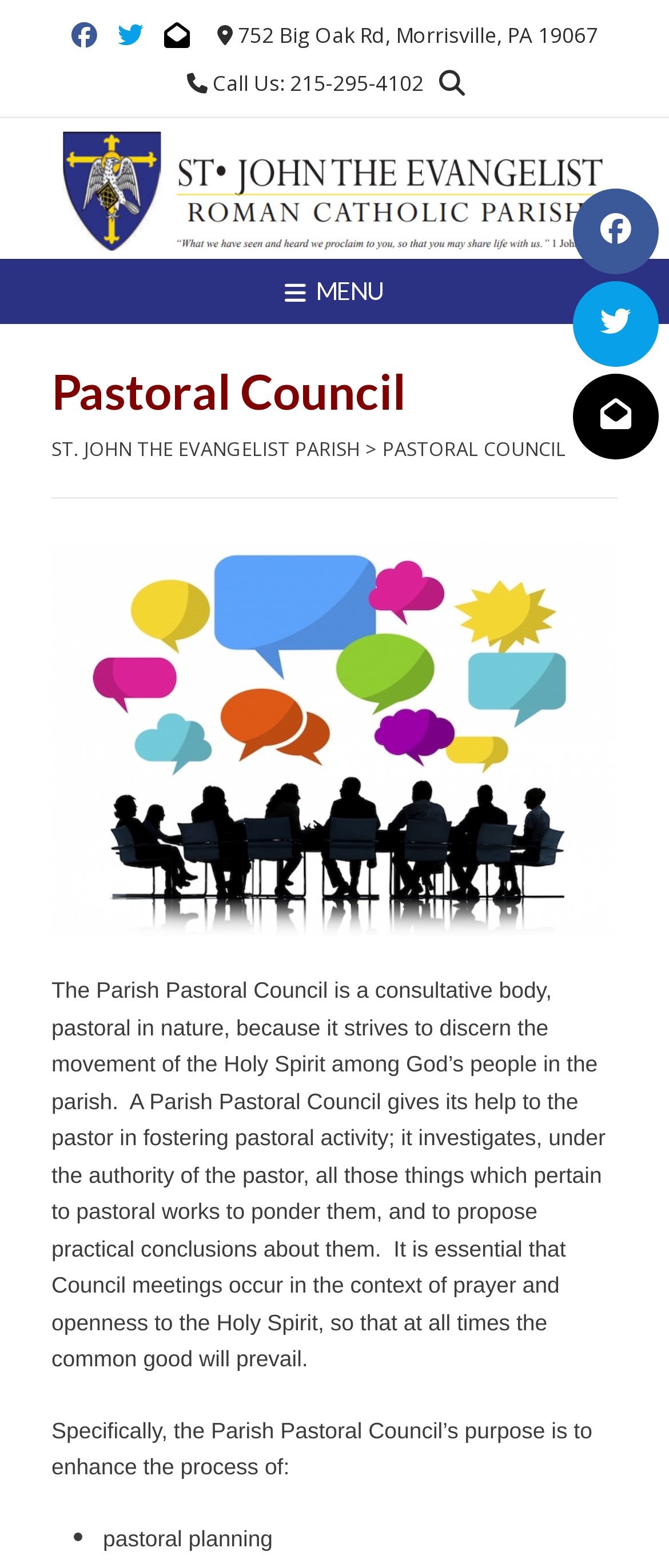What is the address of the parish?
Examine the screenshot and reply with a single word or phrase.

752 Big Oak Rd, Morrisville, PA 19067